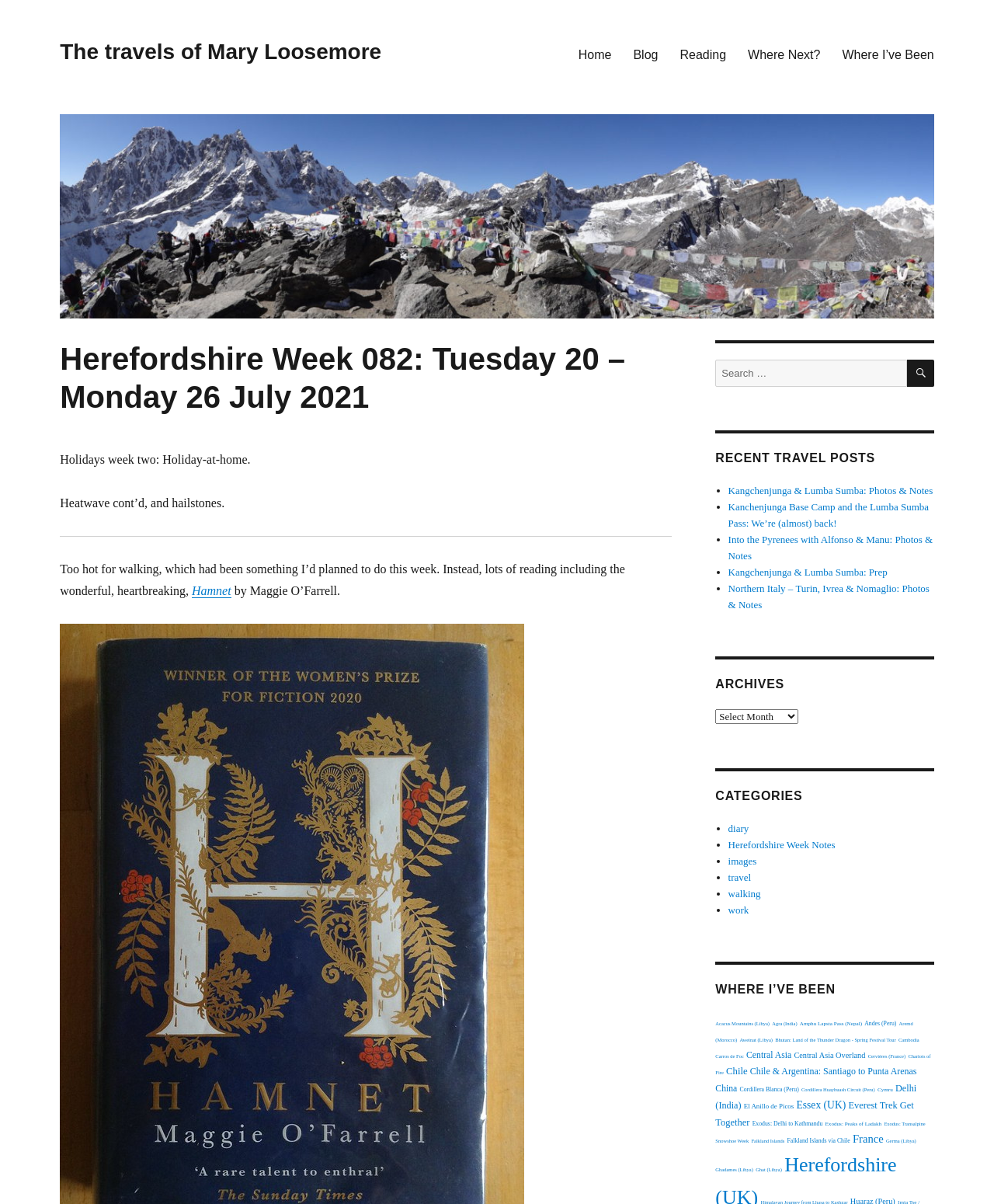Observe the image and answer the following question in detail: What is the purpose of the button with the SEARCH icon?

I found a button element with the description ' SEARCH', which is an icon for search. Its purpose is likely to initiate a search action when clicked.